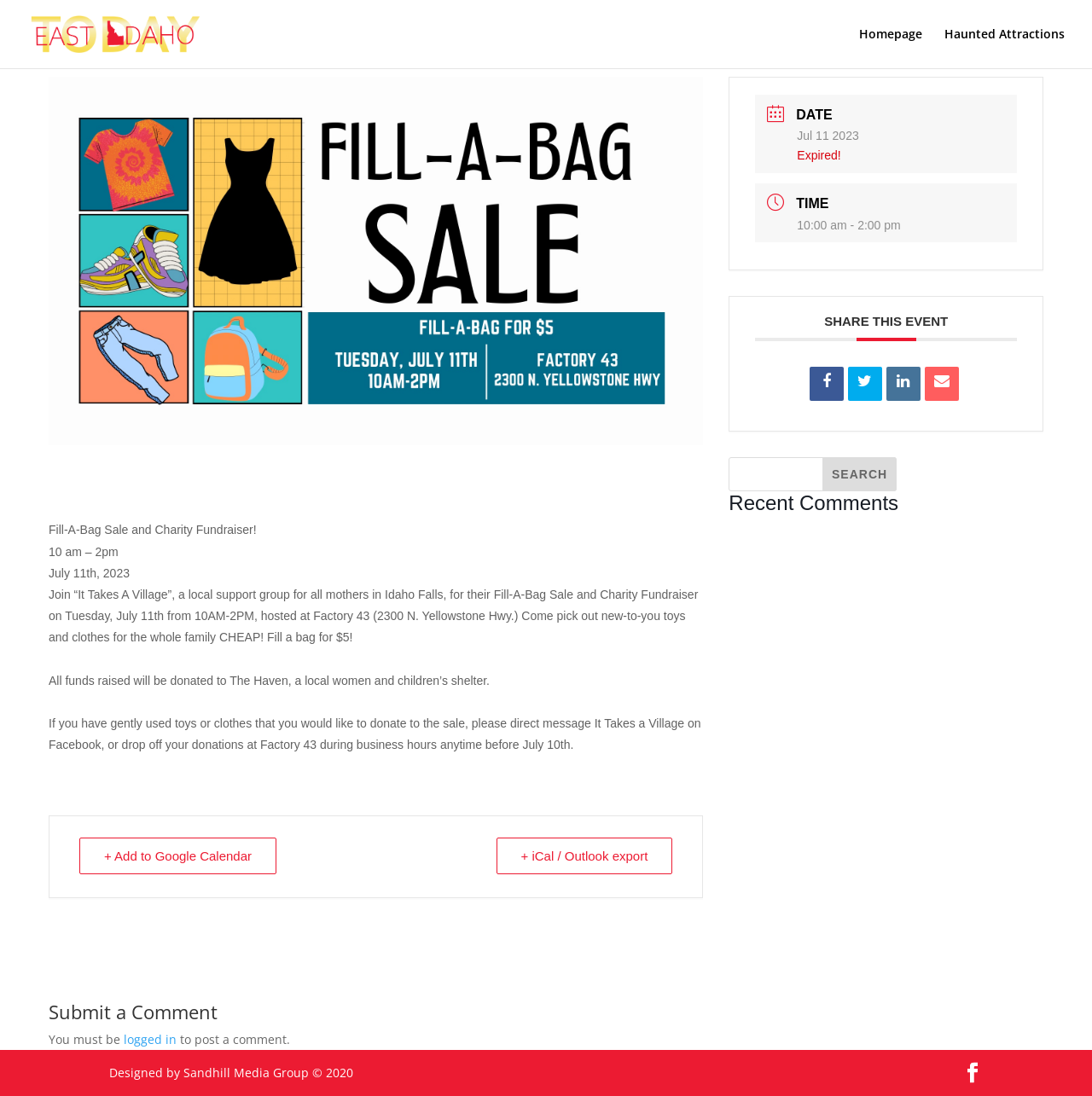Determine the bounding box coordinates for the clickable element required to fulfill the instruction: "learn about website design". Provide the coordinates as four float numbers between 0 and 1, i.e., [left, top, right, bottom].

None